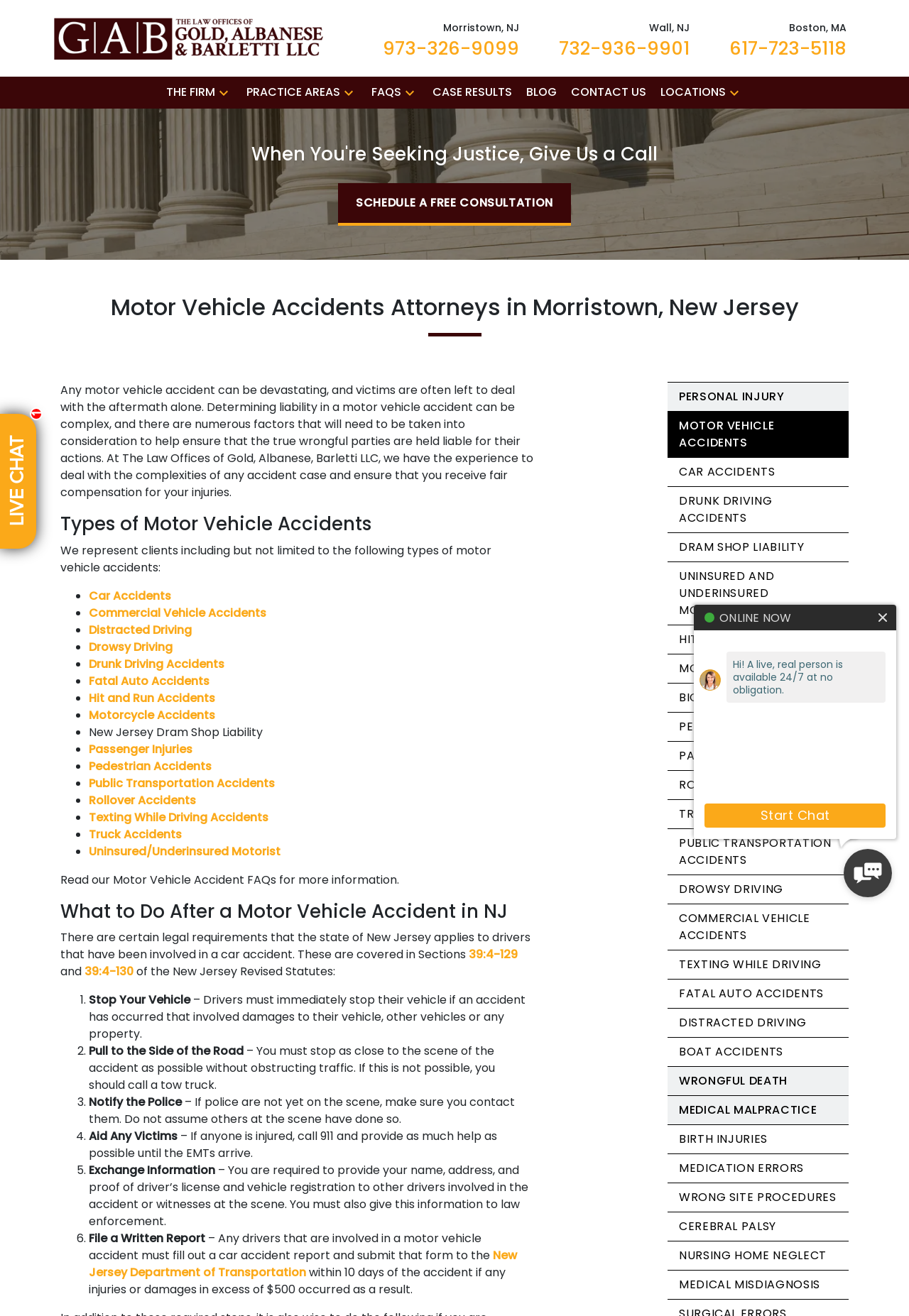Please find the bounding box coordinates for the clickable element needed to perform this instruction: "Toggle the dropdown menu for THE FIRM".

[0.237, 0.064, 0.255, 0.077]